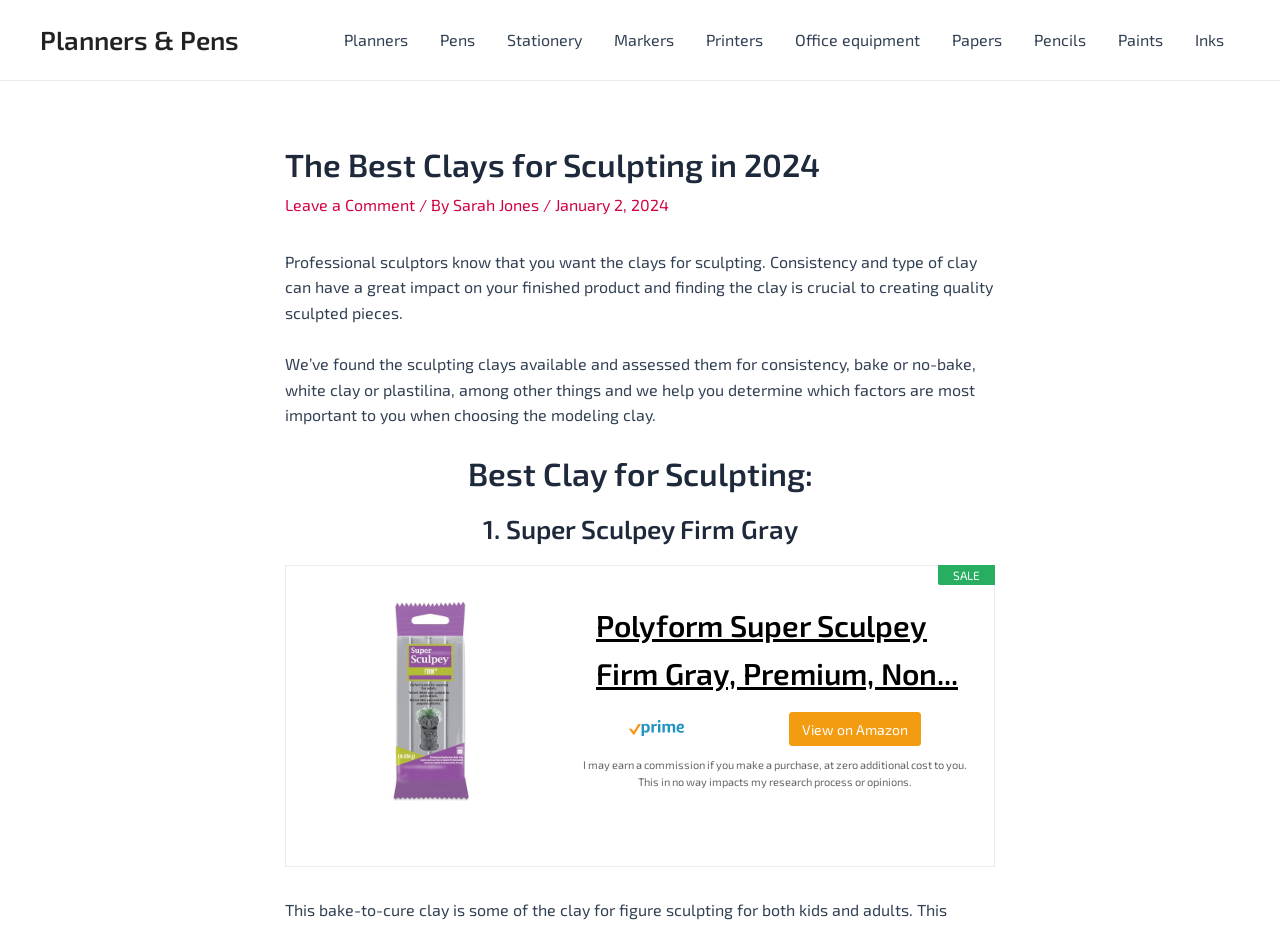Identify the coordinates of the bounding box for the element described below: "Sarah Jones". Return the coordinates as four float numbers between 0 and 1: [left, top, right, bottom].

[0.354, 0.21, 0.424, 0.231]